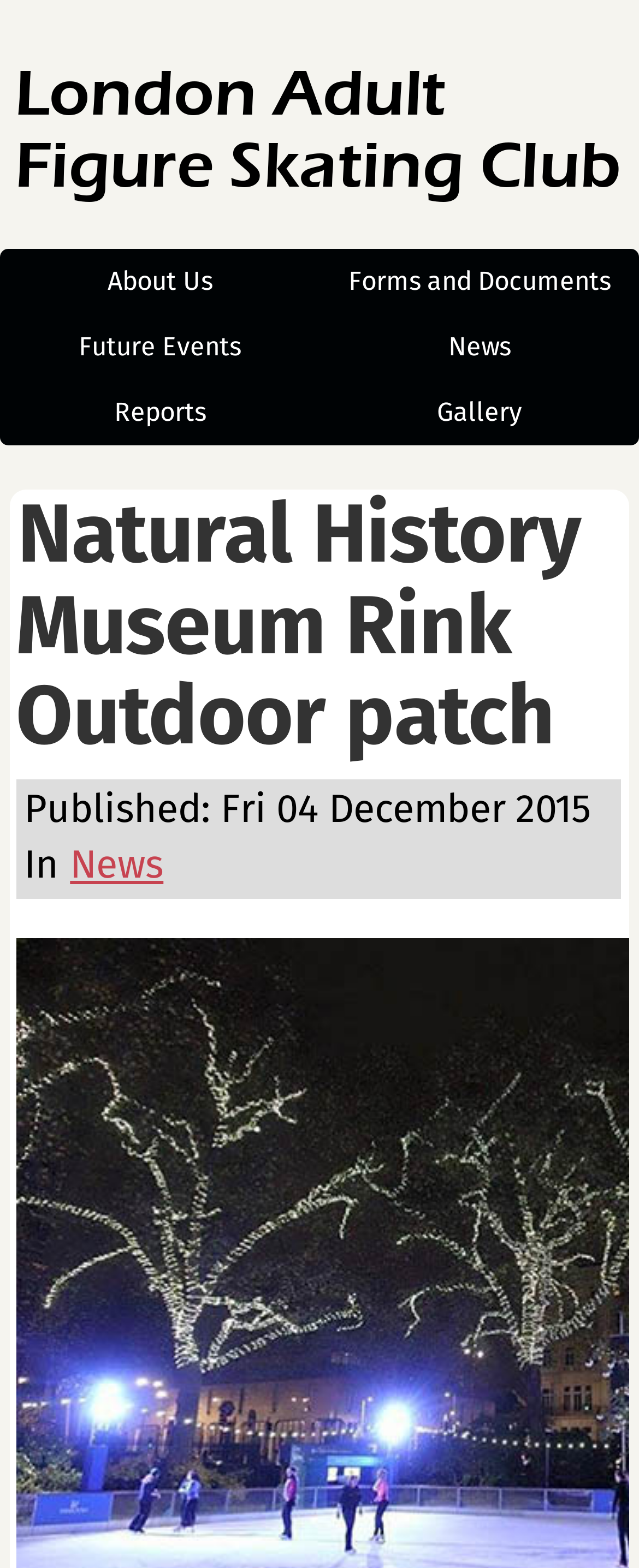What is the date of the published article? Refer to the image and provide a one-word or short phrase answer.

Fri 04 December 2015